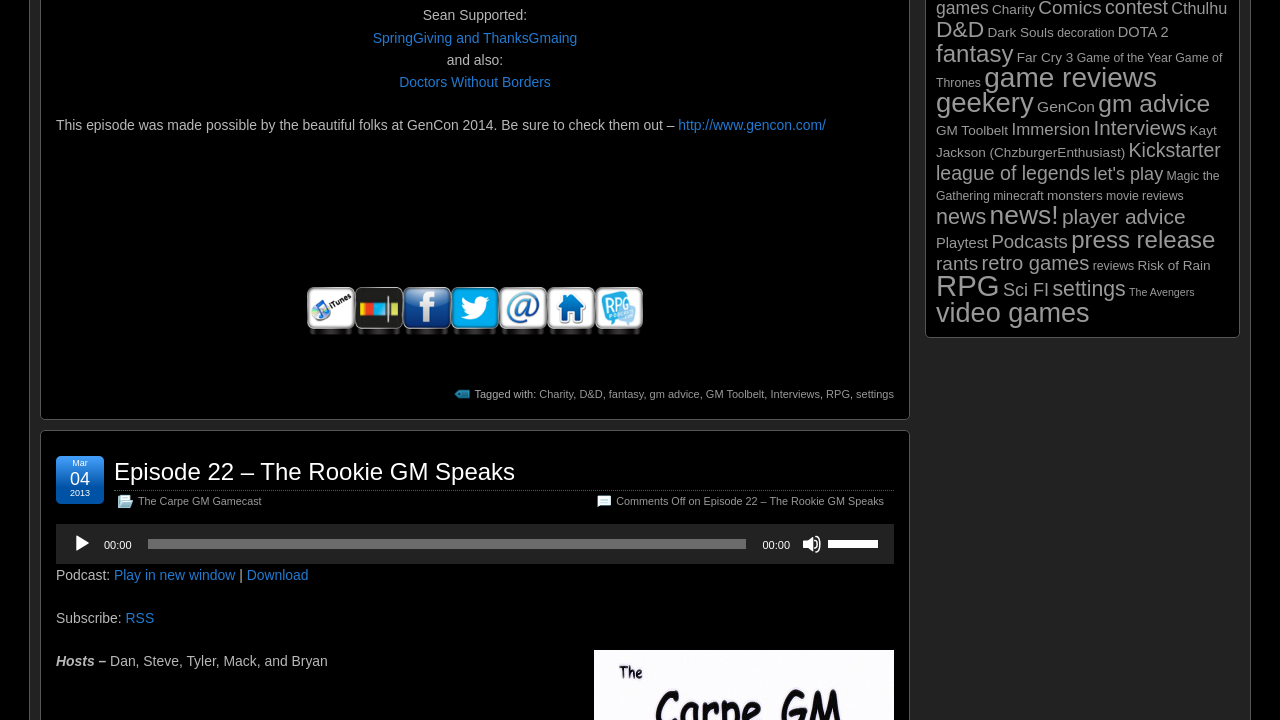What is the topic of the episode?
Using the image, respond with a single word or phrase.

The Rookie GM Speaks